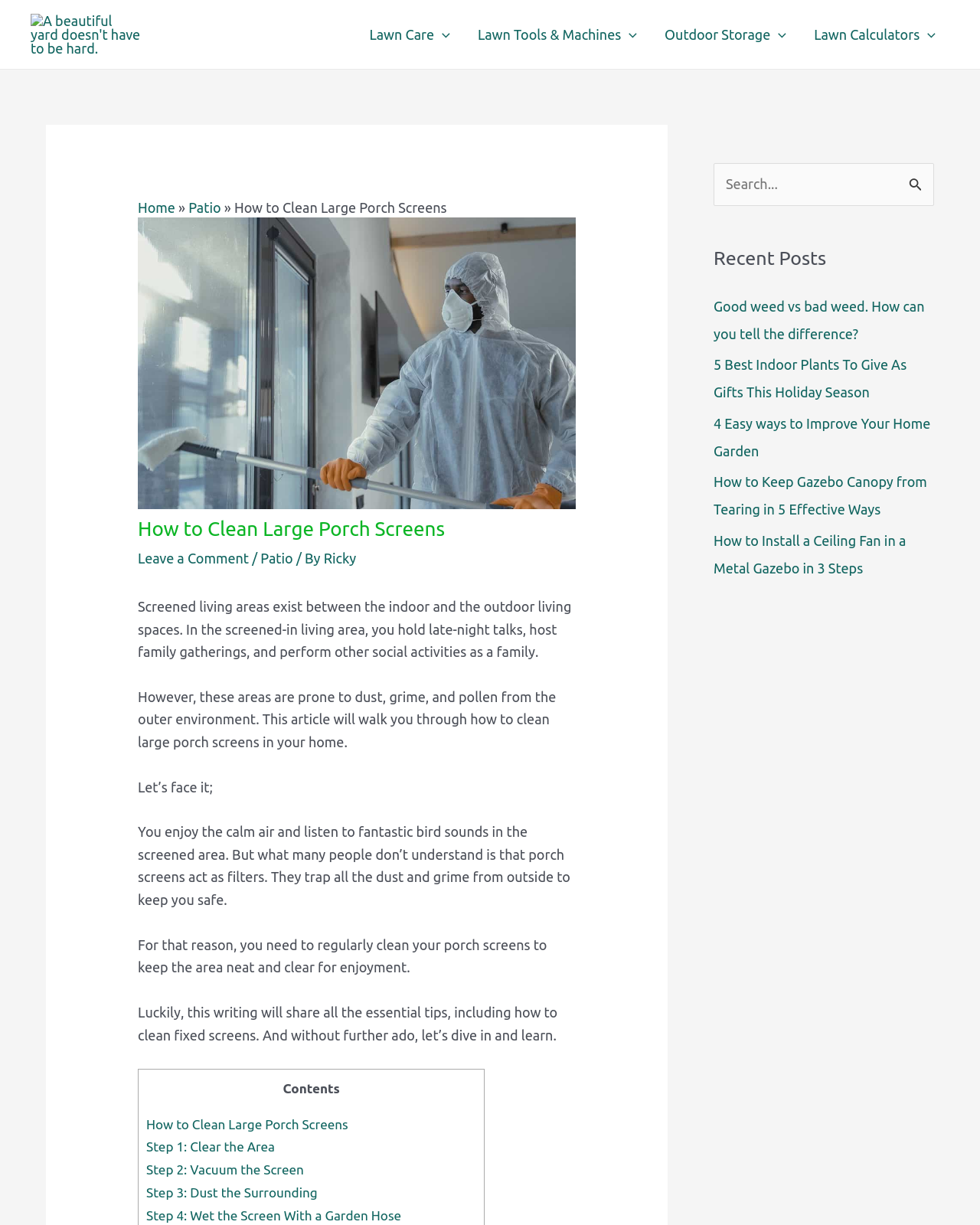What is the benefit of regularly cleaning porch screens?
Using the image, respond with a single word or phrase.

To keep the area neat and clear